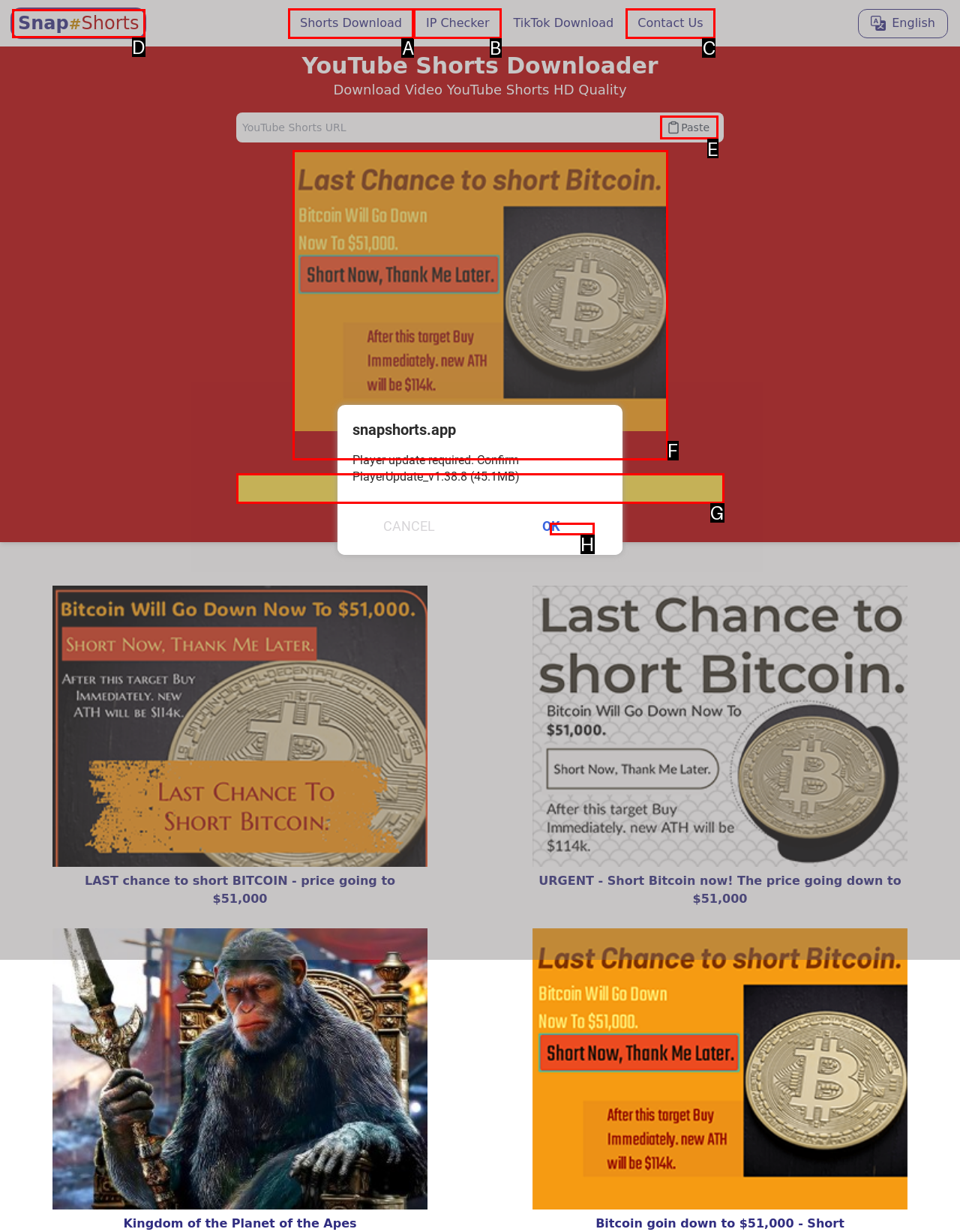Determine which HTML element should be clicked for this task: Click Paste
Provide the option's letter from the available choices.

E